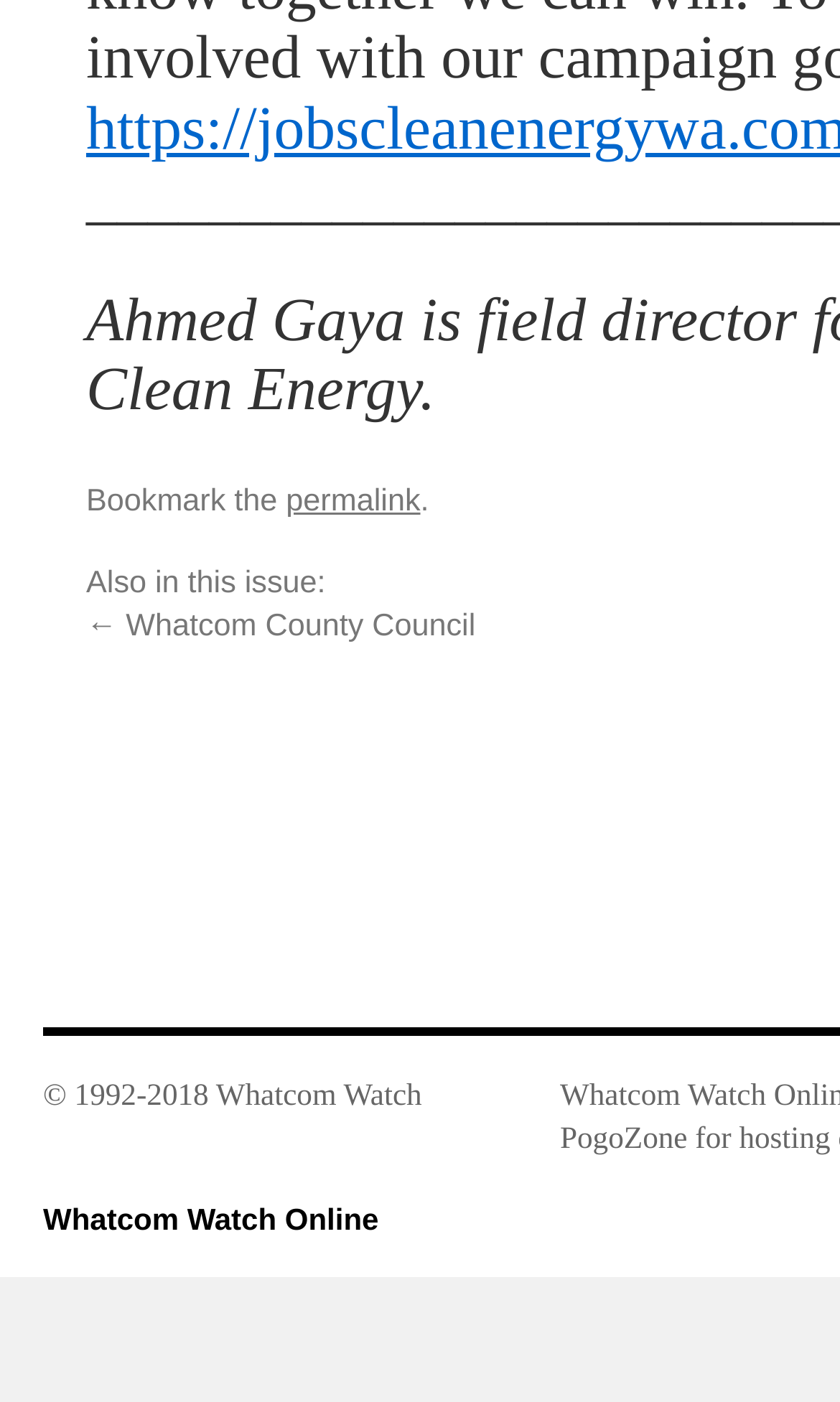Identify the bounding box coordinates for the UI element described as: "Menu".

None